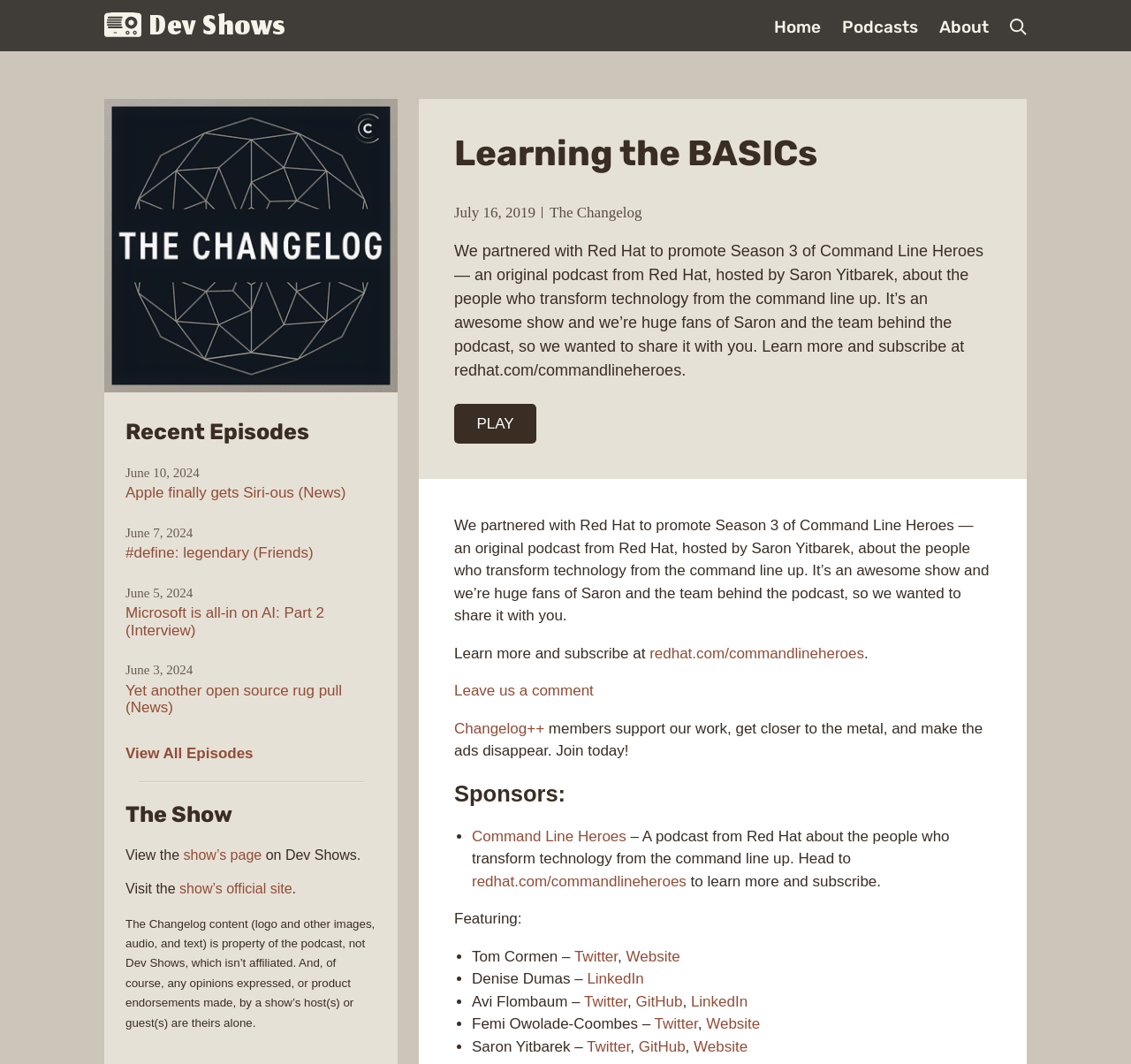What is the name of the podcast?
Answer the question with as much detail as you can, using the image as a reference.

I found the answer by looking at the text content of the webpage, specifically the section that mentions 'We partnered with Red Hat to promote Season 3 of Command Line Heroes — an original podcast from Red Hat, hosted by Saron Yitbarek, about the people who transform technology from the command line up.'